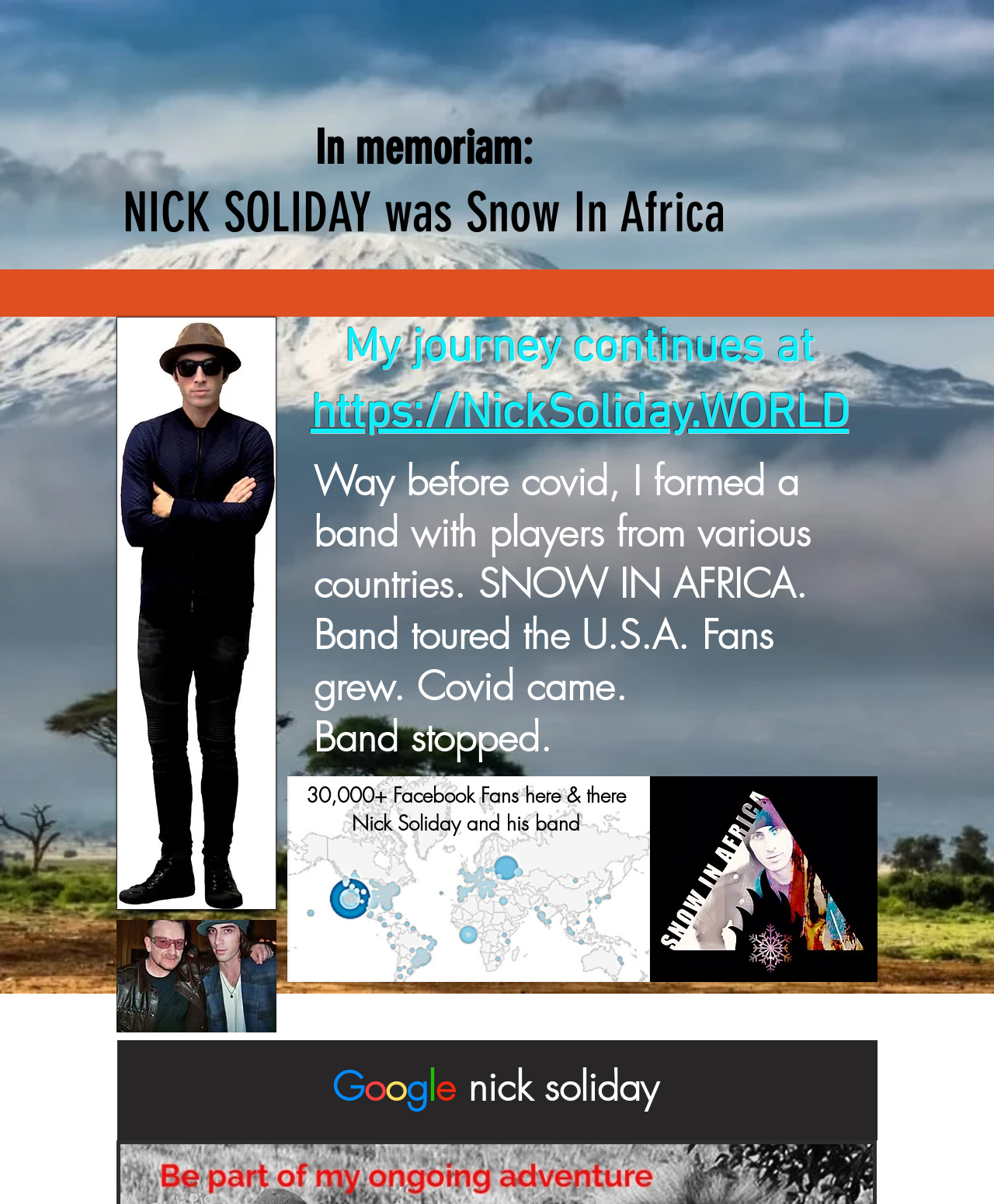Please provide a comprehensive response to the question below by analyzing the image: 
Who told Nick Soliday to climb Mt. Kilimanjaro?

The webpage mentions 'Bono personally told me I should climb Mt. Kilimanjaro. It's fun.' in a heading, indicating that Bono told Nick Soliday to climb Mt. Kilimanjaro.